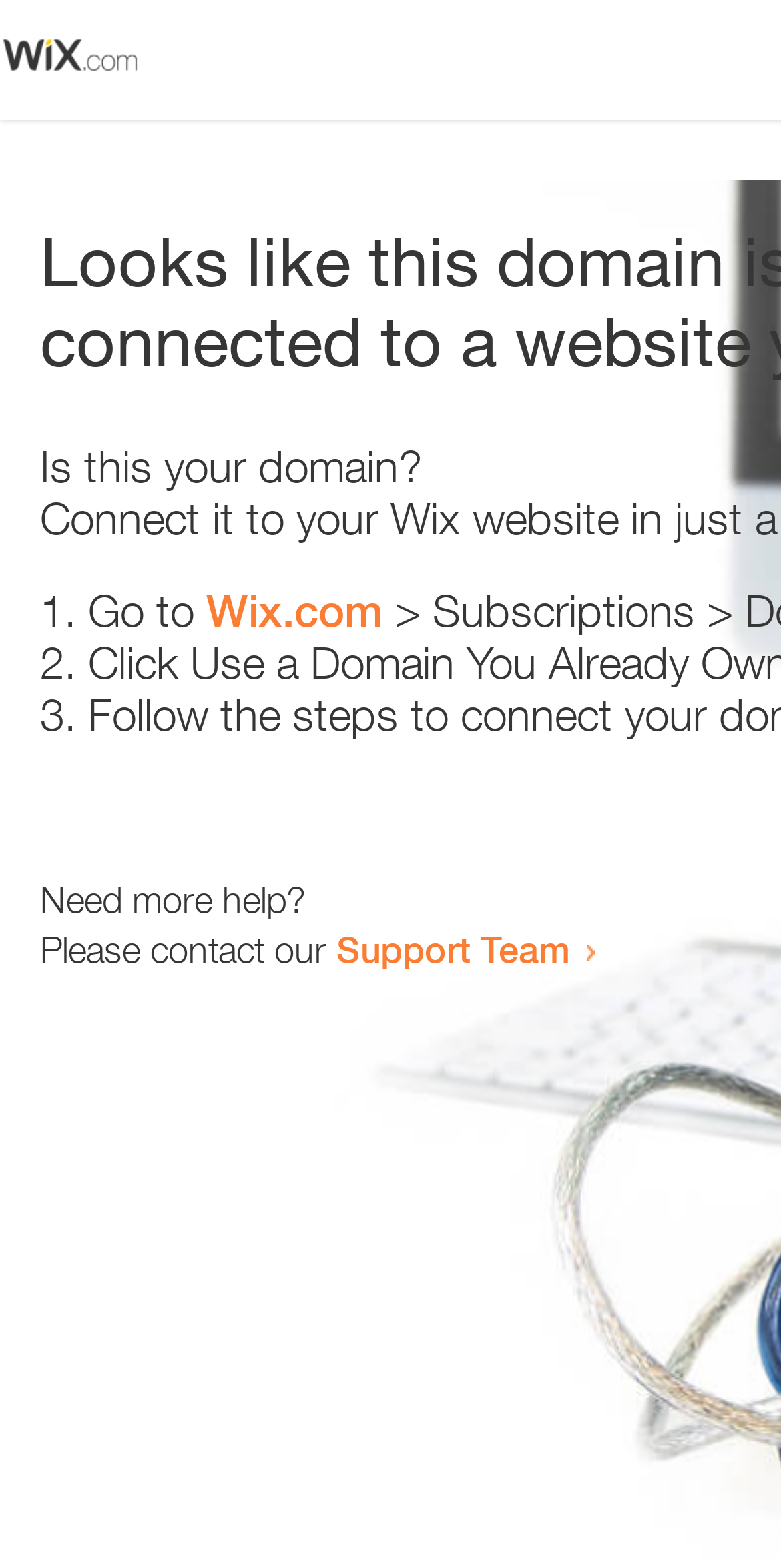What is the question being asked at the top of the page? Based on the screenshot, please respond with a single word or phrase.

Is this your domain?